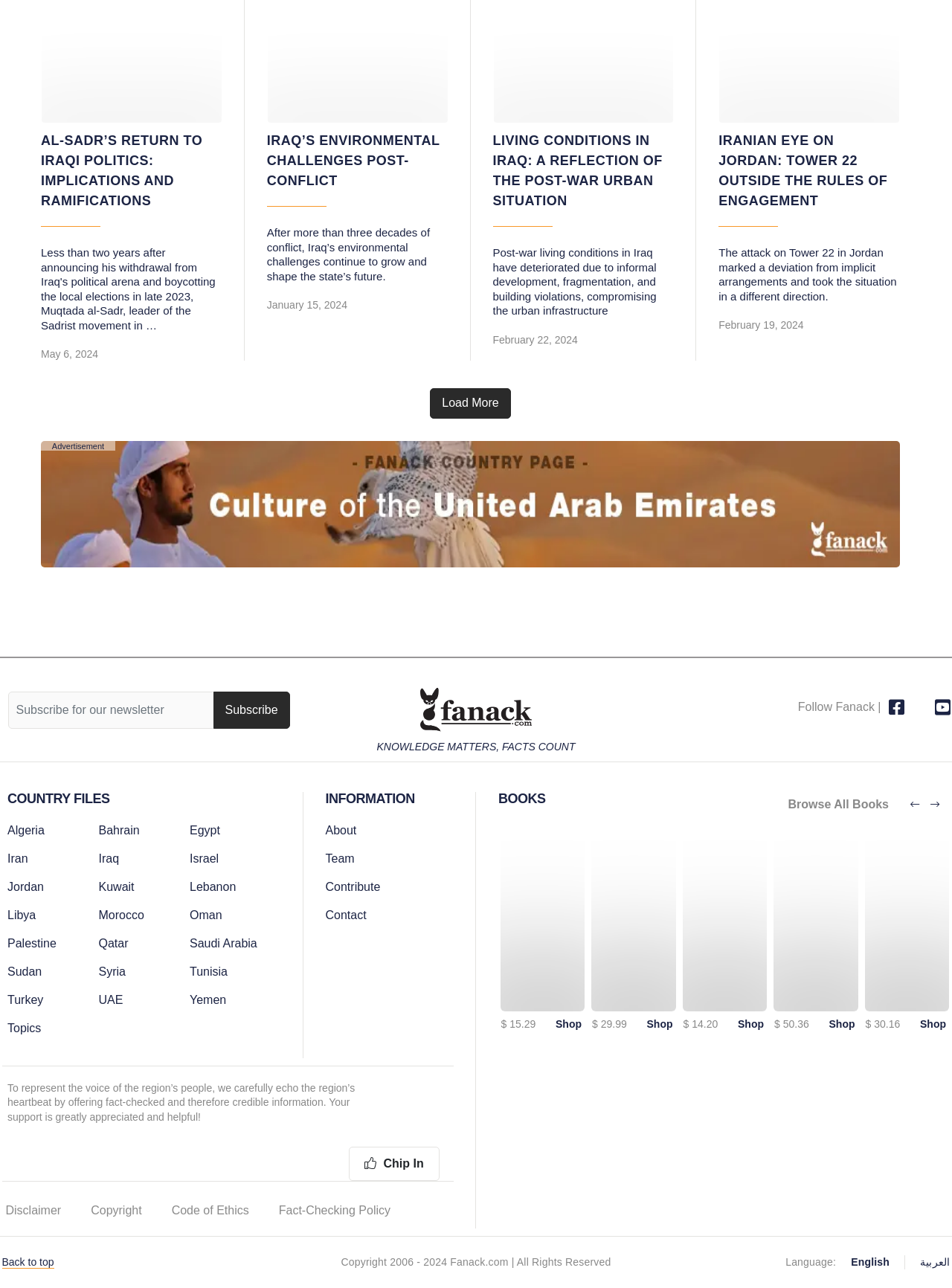Find the bounding box of the UI element described as: "title="Iraq’s Environmental Challenges Post-Conflict"". The bounding box coordinates should be given as four float values between 0 and 1, i.e., [left, top, right, bottom].

[0.281, 0.041, 0.47, 0.05]